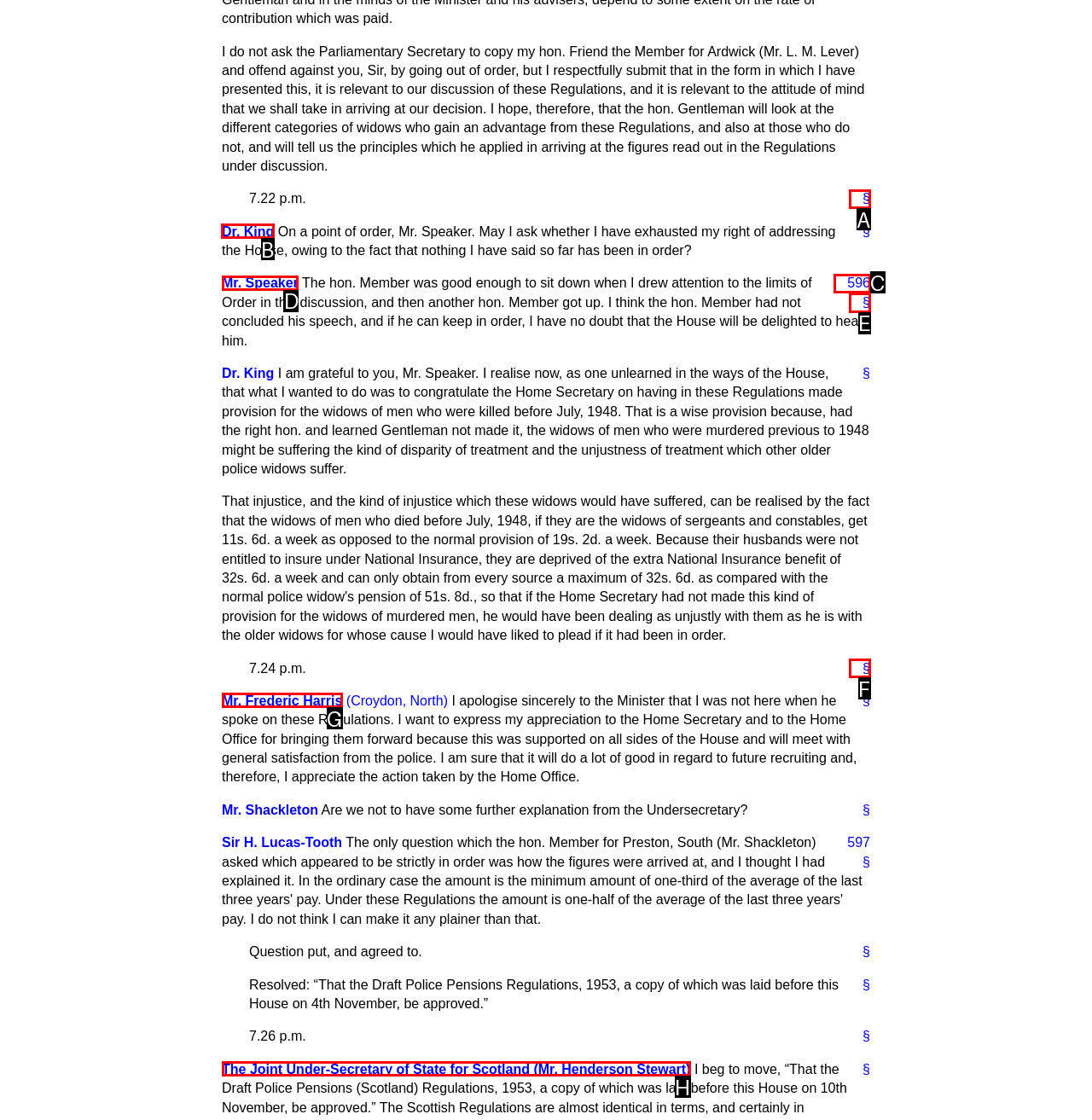Decide which HTML element to click to complete the task: Follow the link 'Dr. King' Provide the letter of the appropriate option.

B